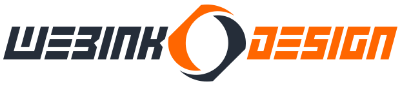Generate an elaborate caption that covers all aspects of the image.

The image features the logo of "Webink Design," characterized by a modern and dynamic visual style. The logo prominently displays the company name, with "Webink" rendered in bold, dark lettering and "Design" in a vibrant orange, creating a striking contrast. Accompanying the text is a stylized circular graphic that suggests innovation and creativity. This logo represents a company focused on providing innovative design solutions tailored for the digital age, enhancing the online presence of small and mid-sized businesses. The visual elements effectively convey professionalism and a forward-thinking approach, aligning with the brand's commitment to delivering impactful design services.